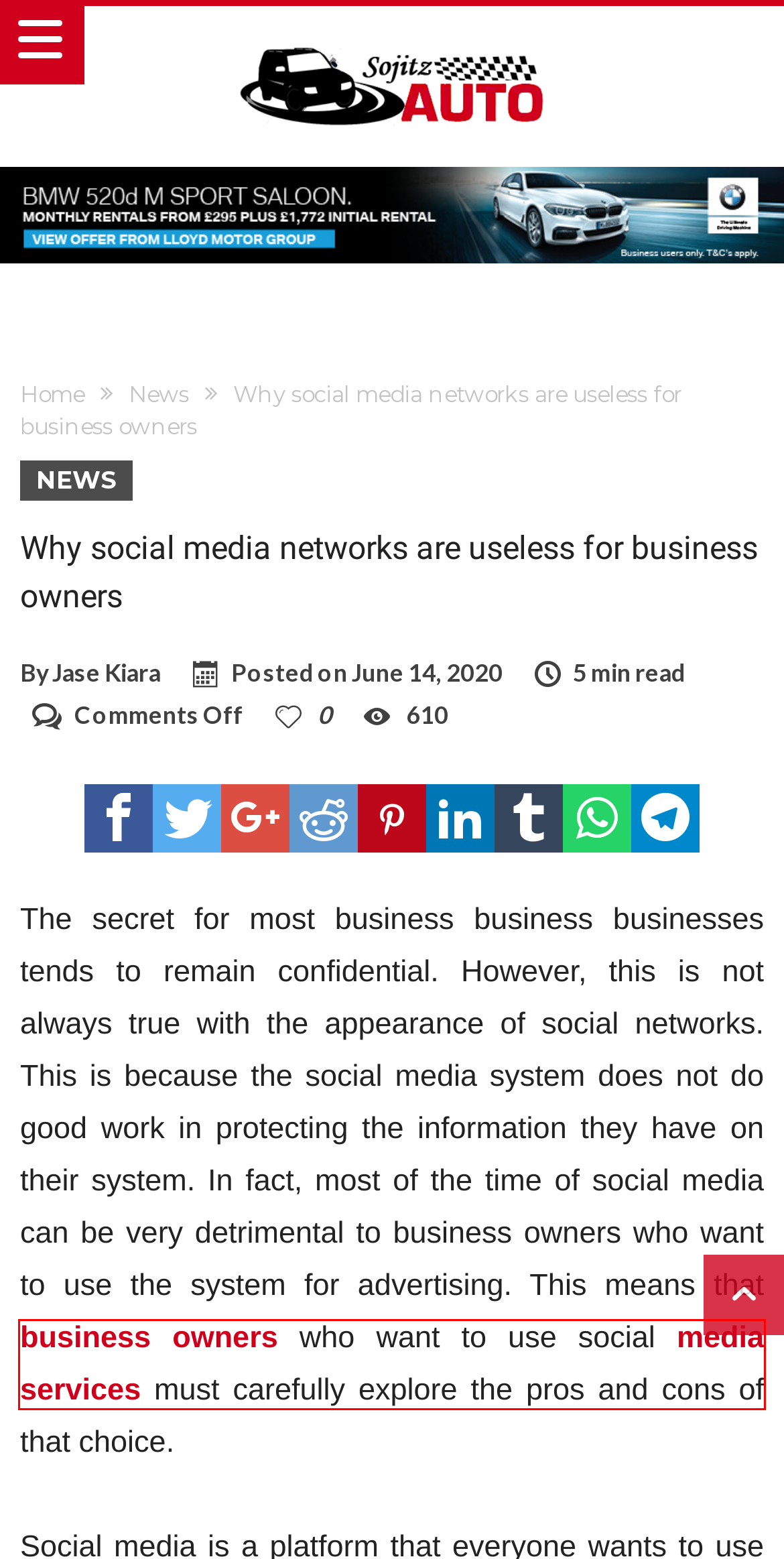Analyze the given webpage screenshot and identify the UI element within the red bounding box. Select the webpage description that best matches what you expect the new webpage to look like after clicking the element. Here are the candidates:
A. Roud Algalb – Latest News & Blogs
B. Jase Kiara - Sojitz Auto - Learn How to Keep Your Car in Top Shape!
C. News - Sojitz Auto - Learn How to Keep Your Car in Top Shape!
D. February, 2024 - Sojitz Auto - Learn How to Keep Your Car in Top Shape!
E. Lg Web Solutions - Find Useful Blogs with
F. Sojitz Auto - Learn How to Keep Your Car in Top Shape!
G. November, 2020 - Sojitz Auto - Learn How to Keep Your Car in Top Shape!
H. June, 2021 - Sojitz Auto - Learn How to Keep Your Car in Top Shape!

A